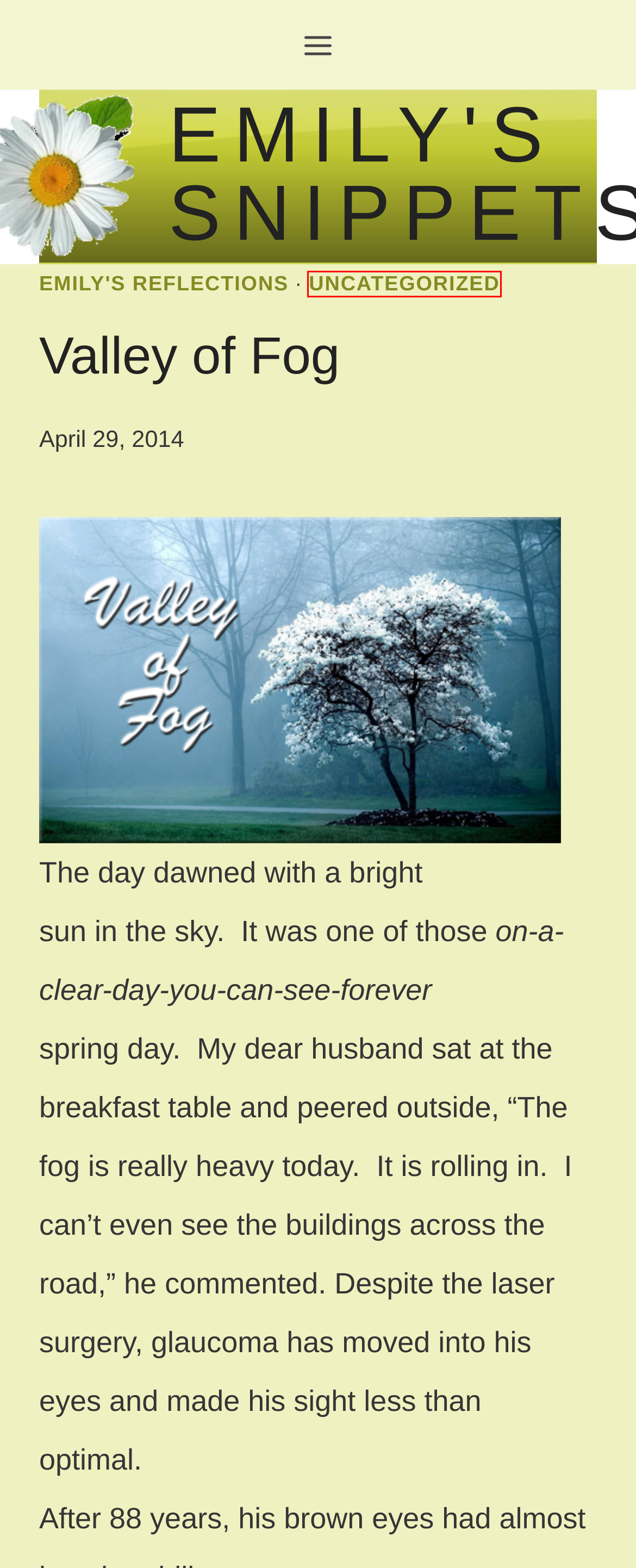A screenshot of a webpage is given with a red bounding box around a UI element. Choose the description that best matches the new webpage shown after clicking the element within the red bounding box. Here are the candidates:
A. Reflection on “Hope in Waiting!” April 23, 2024 – Emily's Snippets
B. Emily's Snippets
C. Reflections on “Love+Joy+Peace!” May 7, 2024 – Emily's Snippets
D. Emily’s Reflections – Emily's Snippets
E. Reflections on “The Relationship of Love, Joy, Peace!” April 9, 2024 – Emily's Snippets
F. Word a Day – Emily's Snippets
G. Uncategorized – Emily's Snippets
H. Reflection on “Everlasting Life Through Hope-filled Waiting!”  April 30, 2024 – Emily's Snippets

G